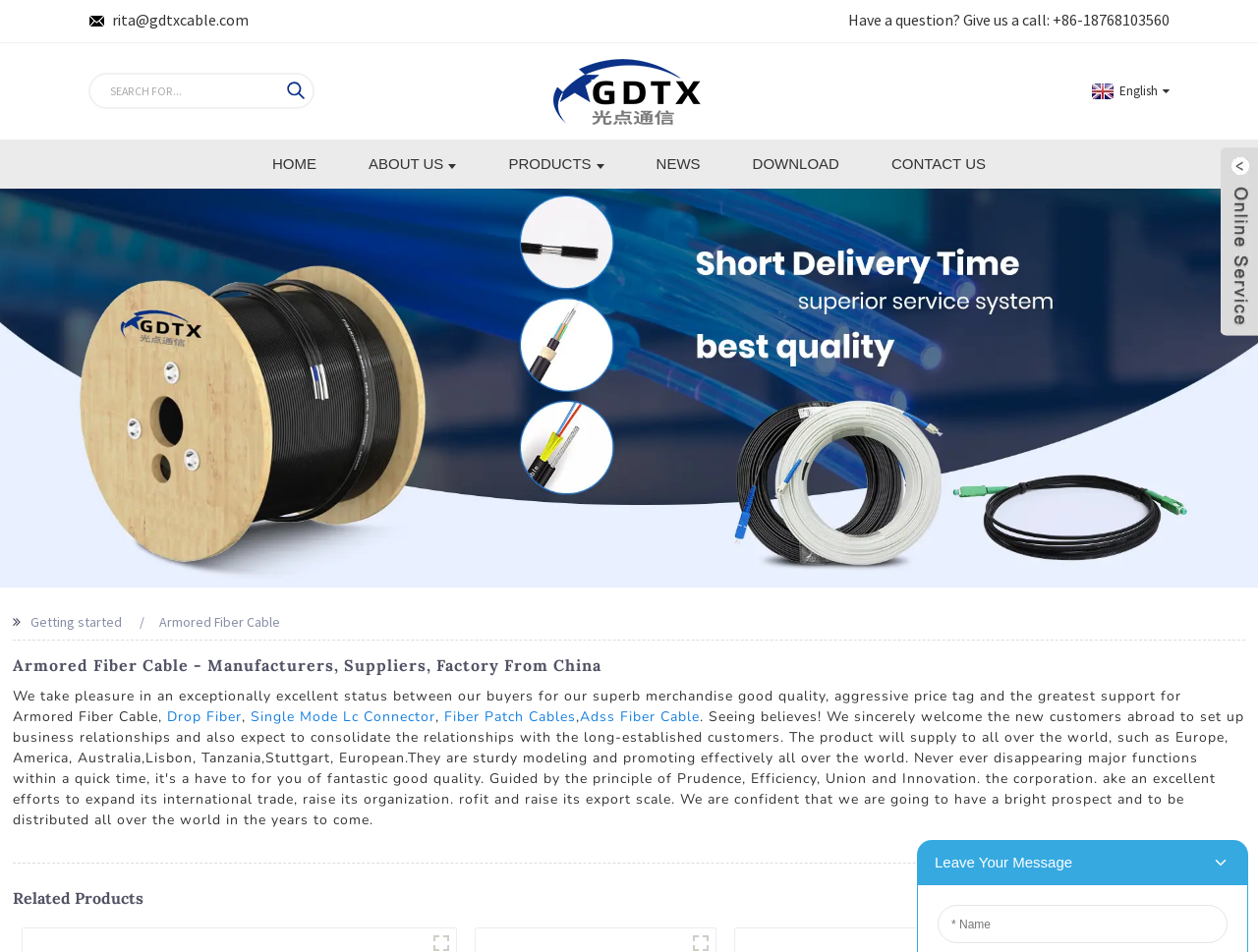Write a detailed summary of the webpage.

This webpage is about an OEM armored fiber cable manufacturer and supplier. At the top left, there is a search bar with a placeholder text "SEARCH FOR..." and a search button next to it. Above the search bar, there is a contact information section with an email address "rita@gdtxcable.com" and a phone number "+86-18768103560". 

To the right of the contact information, there is a logo figure with an image inside. Below the logo, there are navigation links to different sections of the website, including "HOME", "ABOUT US", "PRODUCTS", "NEWS", "DOWNLOAD", and "CONTACT US". 

On the top right, there is a language selection link "English" with a dropdown icon. Below the navigation links, there is a large banner image that spans the entire width of the page, with a title "GDx22" on top of it.

The main content of the webpage starts with a heading "Armored Fiber Cable - Manufacturers, Suppliers, Factory From China" followed by a paragraph of text that describes the company's products and services. Below the paragraph, there are several links to related products, including "Drop Fiber", "Single Mode Lc Connector", "Fiber Patch Cables", and "Adss Fiber Cable". 

Finally, there is a heading "Related Products" at the bottom of the page.